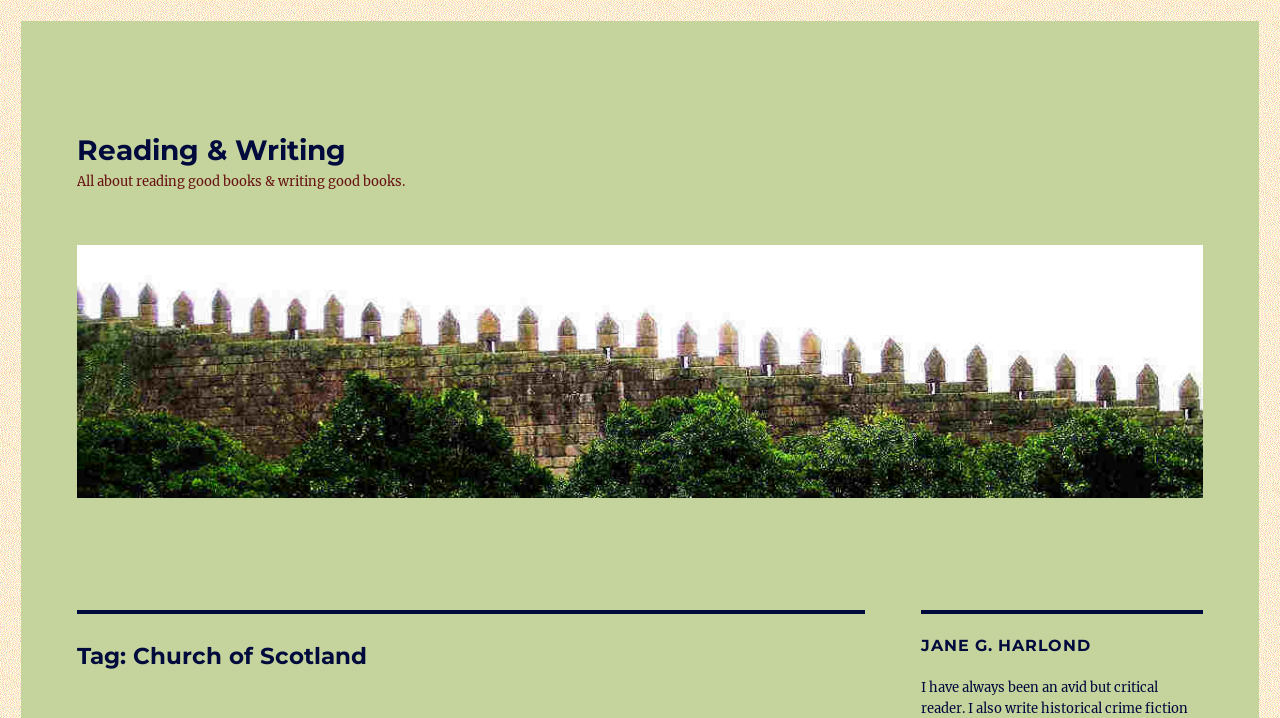Give a concise answer using one word or a phrase to the following question:
Is there an image on this webpage?

Yes